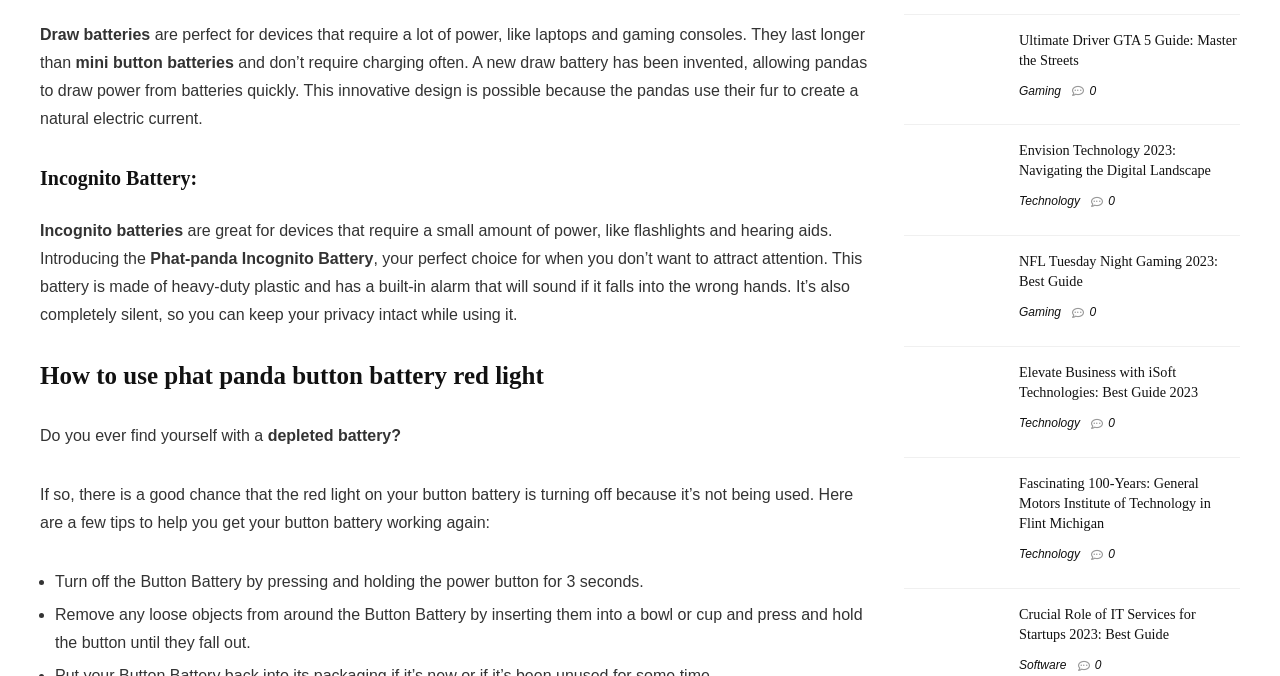Identify the bounding box of the UI element described as follows: "alt="nfl tuesday night gaming"". Provide the coordinates as four float numbers in the range of 0 to 1 [left, top, right, bottom].

[0.706, 0.372, 0.784, 0.397]